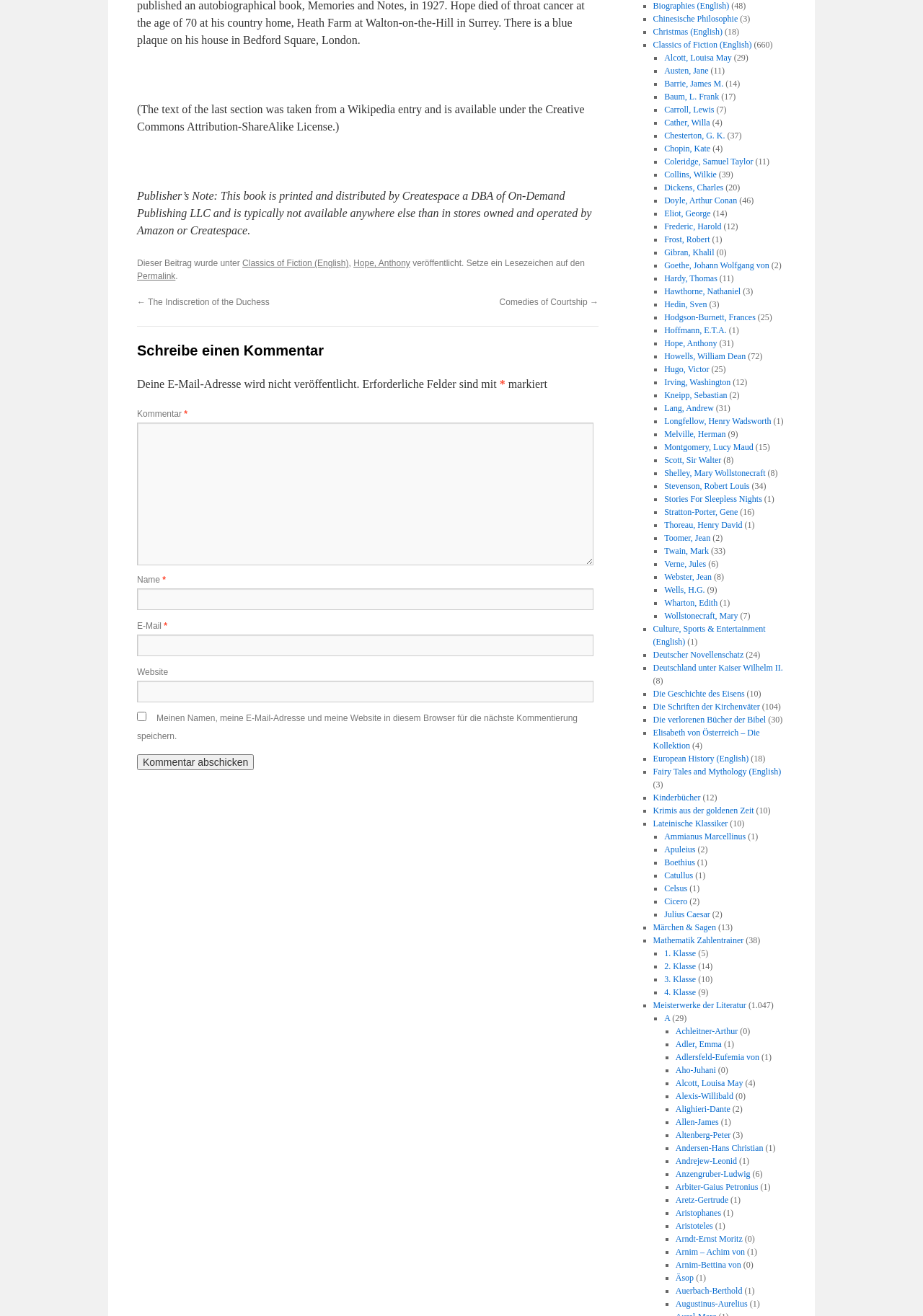Respond concisely with one word or phrase to the following query:
How many books are written by Austen, Jane?

11